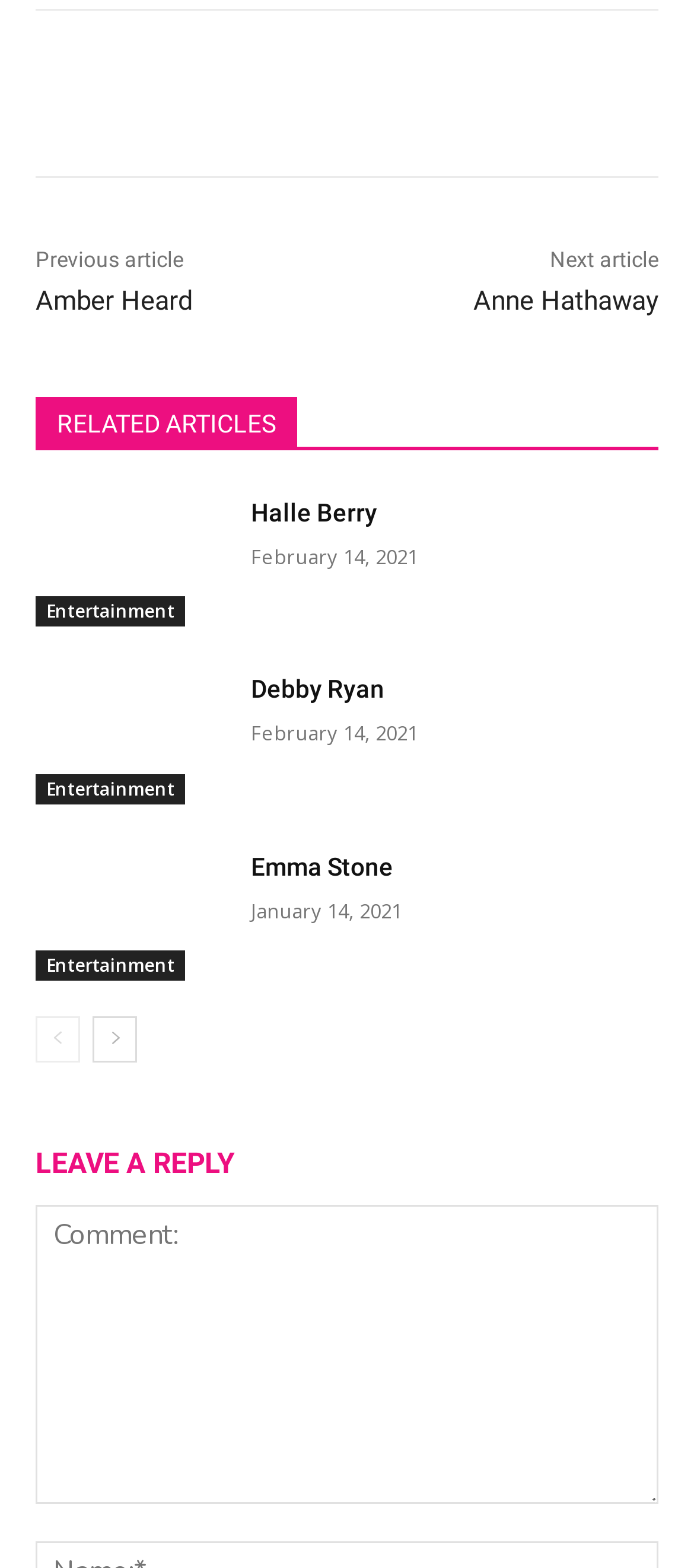Please locate the bounding box coordinates of the element that should be clicked to achieve the given instruction: "Leave a reply".

[0.051, 0.769, 0.949, 0.96]